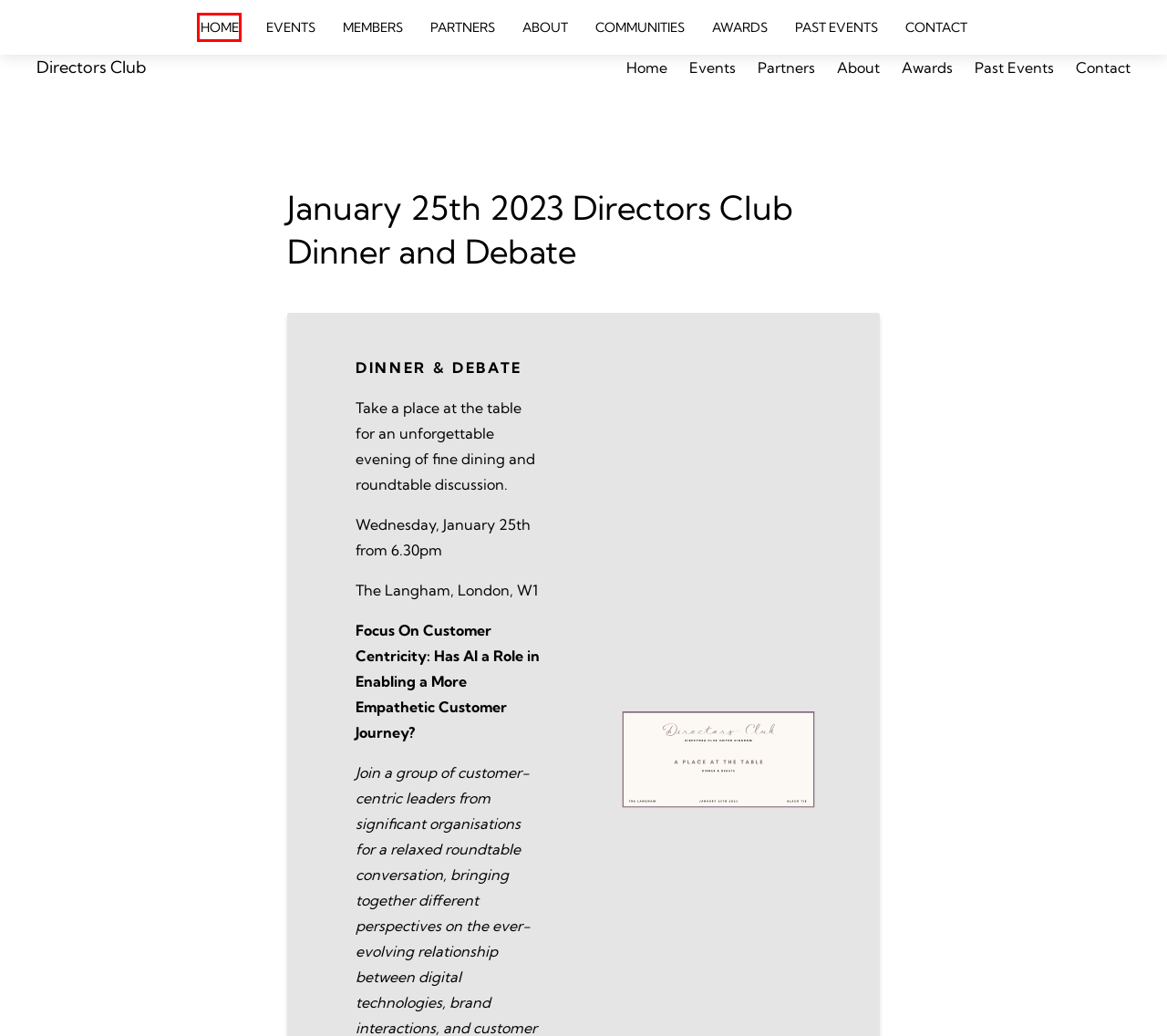Consider the screenshot of a webpage with a red bounding box around an element. Select the webpage description that best corresponds to the new page after clicking the element inside the red bounding box. Here are the candidates:
A. Communities – Directors Club
B. About – Directors Club
C. The Nationals
D. Past Events – Directors Club
E. Events – Directors Club
F. Partners – Directors Club
G. Members – Directors Club
H. Directors Club

H